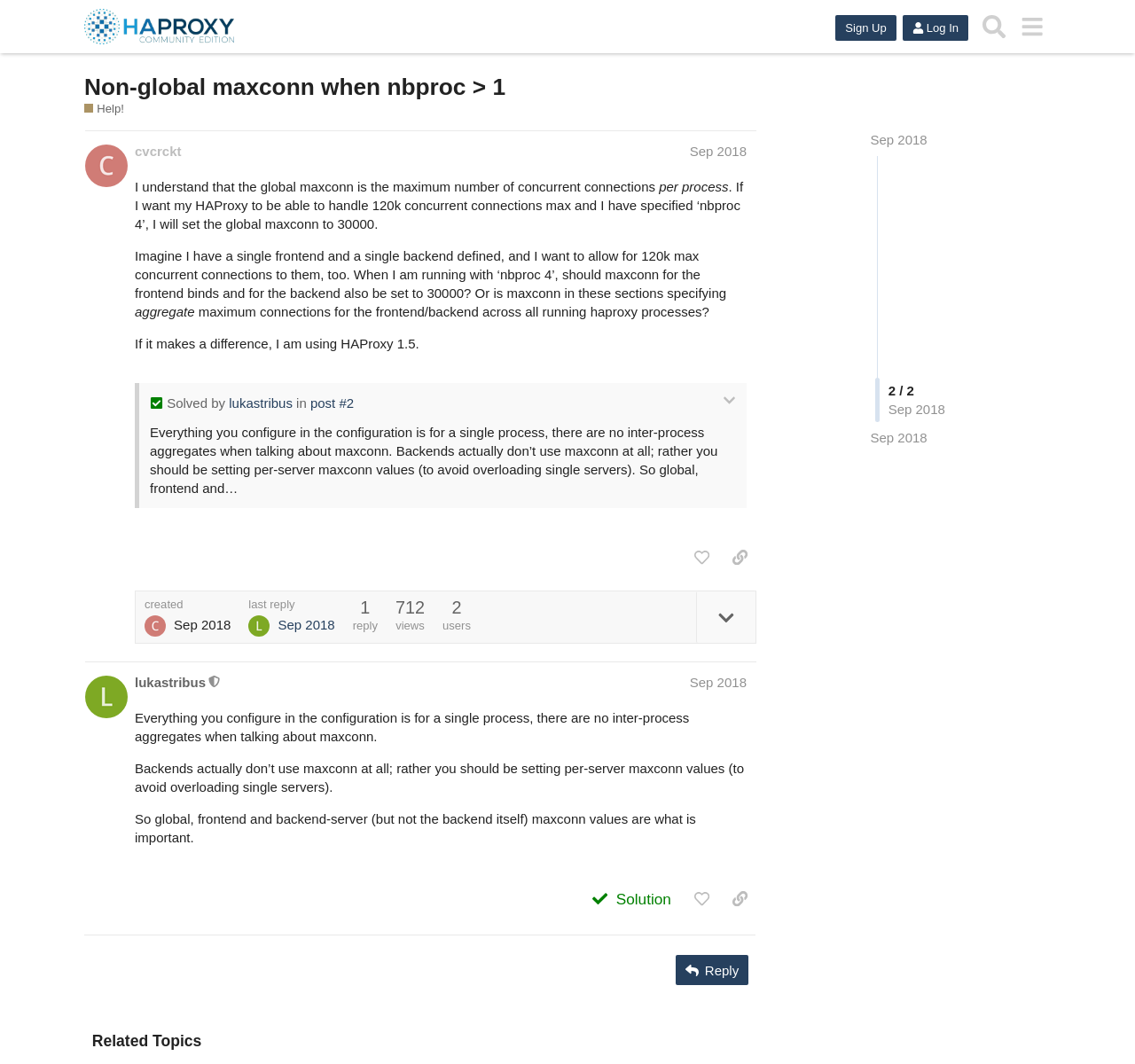Please give a succinct answer using a single word or phrase:
How many processes will the user run?

4